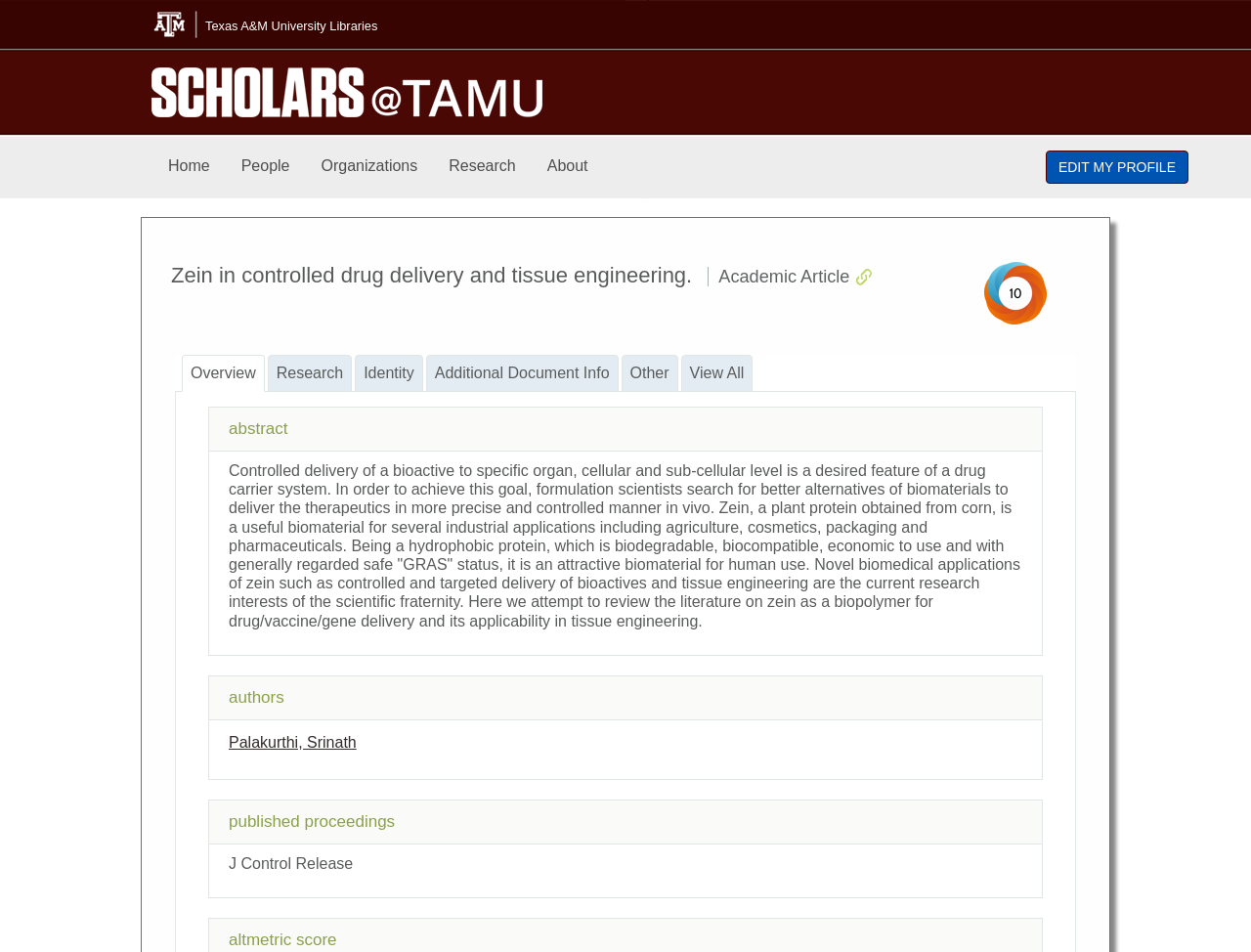What is the name of the university?
Look at the image and provide a detailed response to the question.

I determined the answer by looking at the top of the webpage, where I found the link 'Texas A&M University Libraries' and the scholar profile, which indicates that the webpage is related to Texas A&M University.